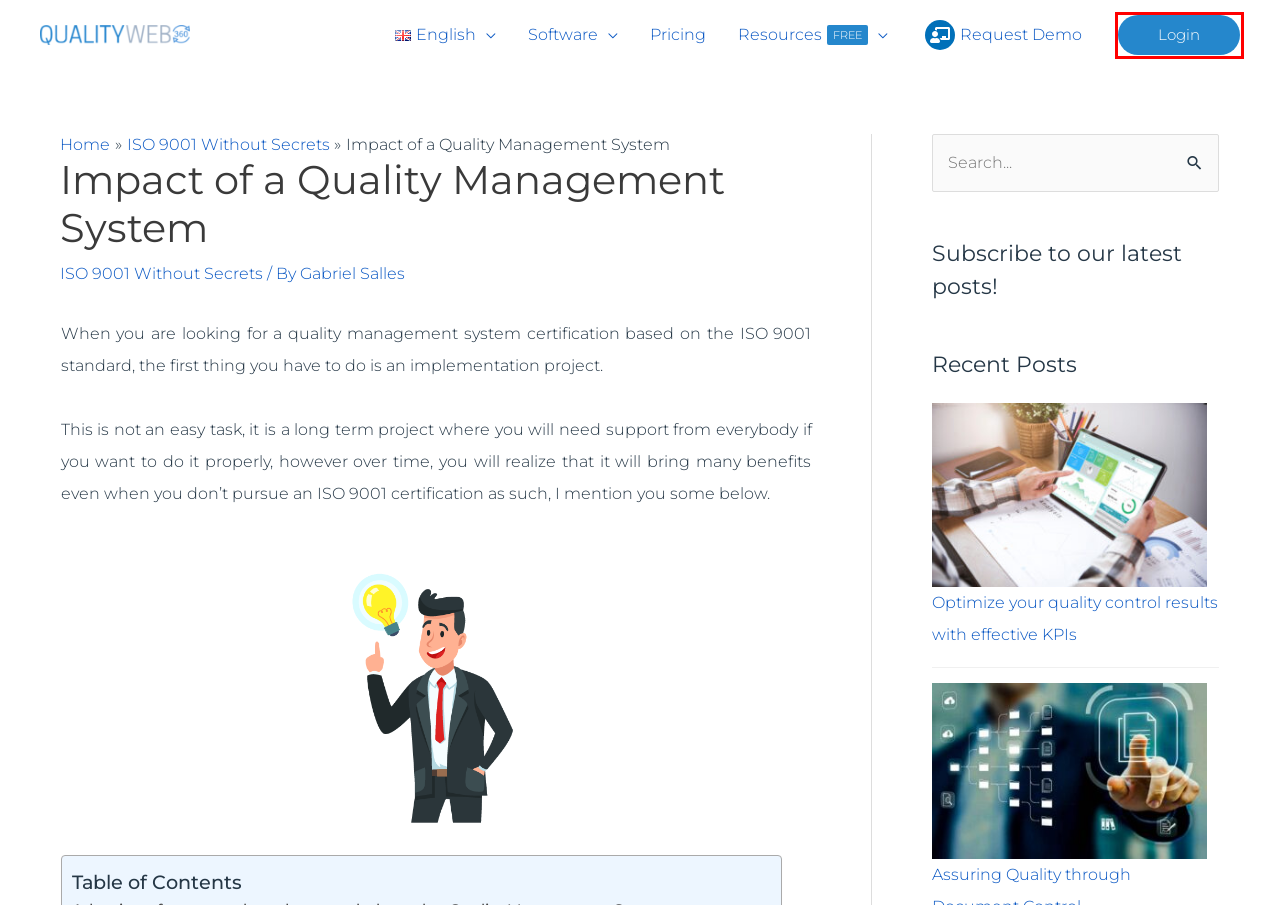You have been given a screenshot of a webpage, where a red bounding box surrounds a UI element. Identify the best matching webpage description for the page that loads after the element in the bounding box is clicked. Options include:
A. Gabriel Salles, Author at QUALITYWEB 360
B. QualityWeb 360 - Efficient Quality Management Systems
C. QUALITYWEB 360 - Demo Request
D. Assuring Quality Through Document Control - QualityWeb 360
E. QUALITYWEB 360
F. ISO 9001 Without Secrets Archives - QUALITYWEB 360
G. Optimize Your Quality Control with Effective KPIs
H. Pricing For Quality Management Software - QualityWeb 360

E